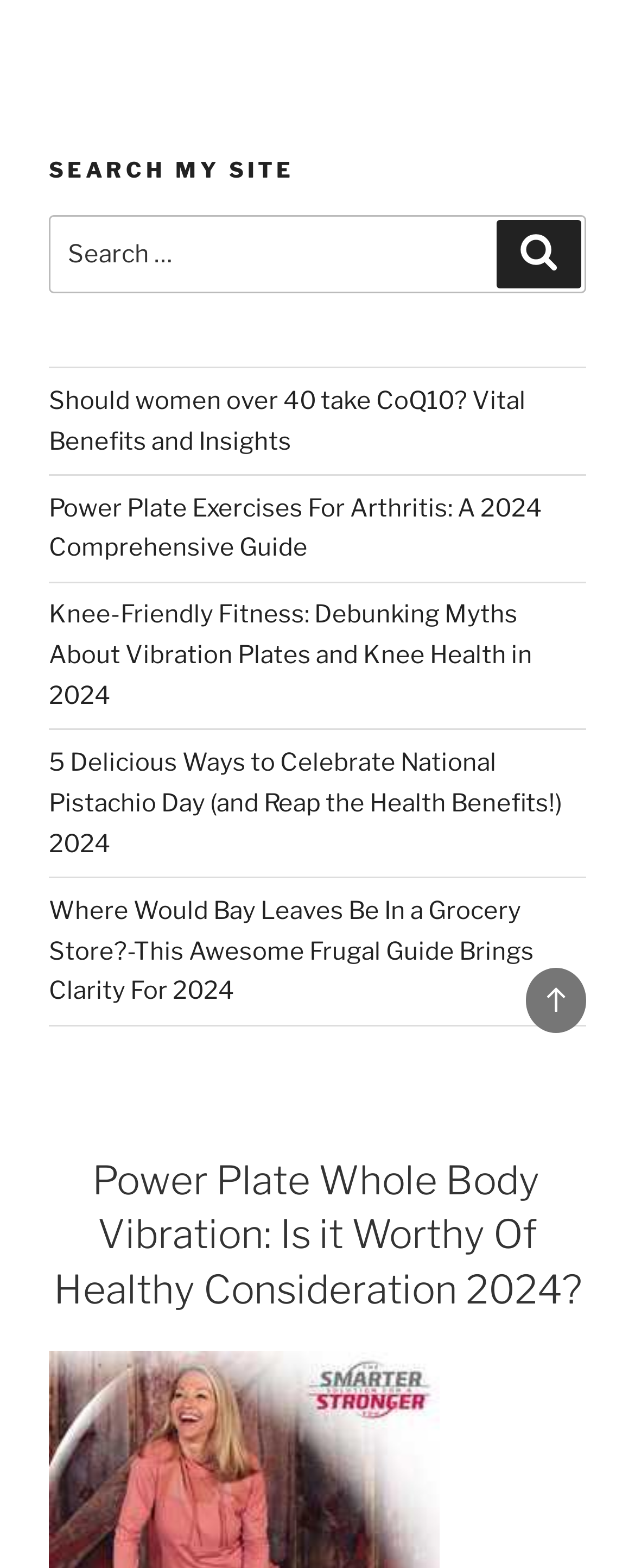What is the purpose of the 'Back to top' link?
Can you provide an in-depth and detailed response to the question?

The 'Back to top' link is located at the bottom of the page, and its purpose is to allow users to quickly scroll back to the top of the page, likely to access the navigation menu or other important elements.